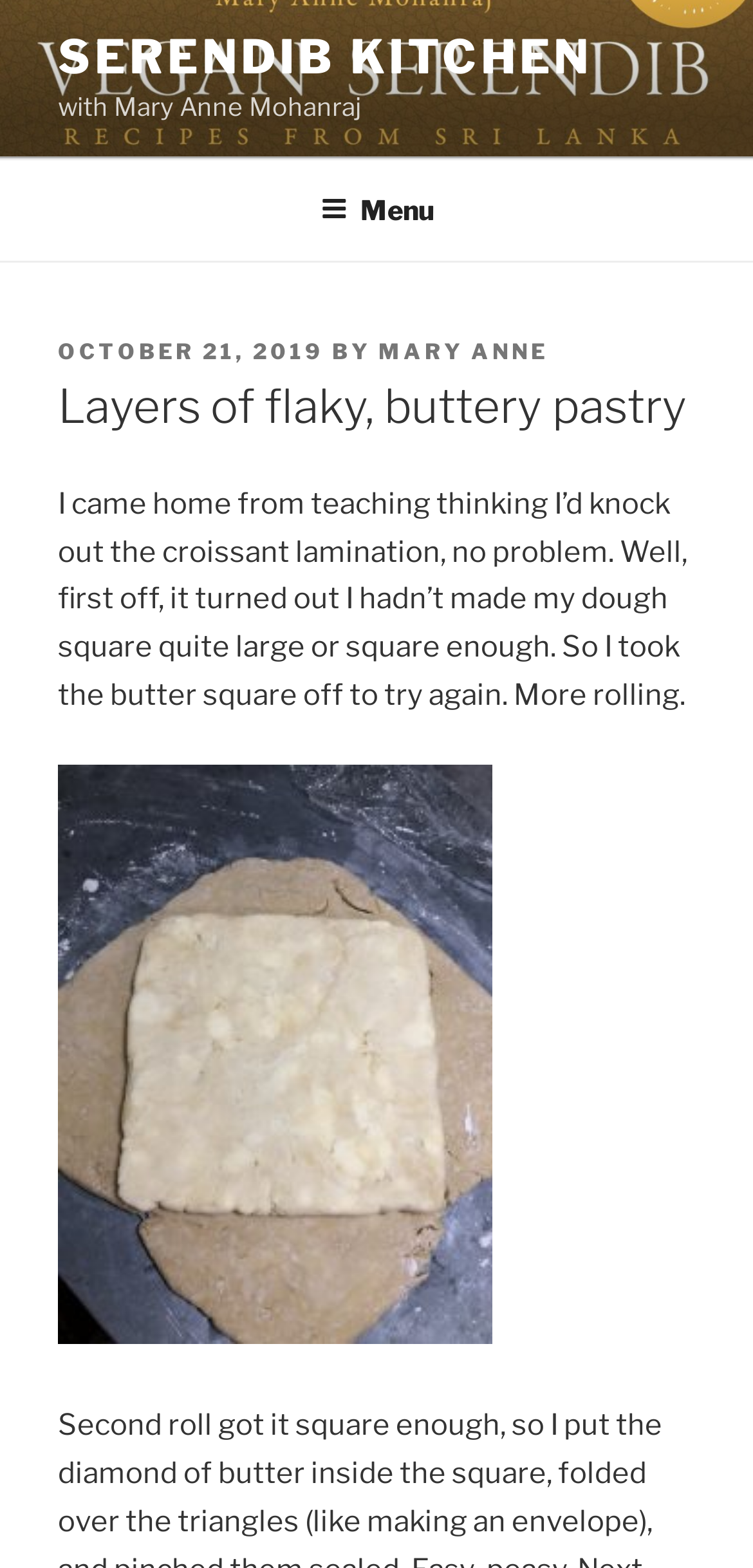Given the webpage screenshot, identify the bounding box of the UI element that matches this description: "Mary Anne".

[0.503, 0.216, 0.728, 0.233]